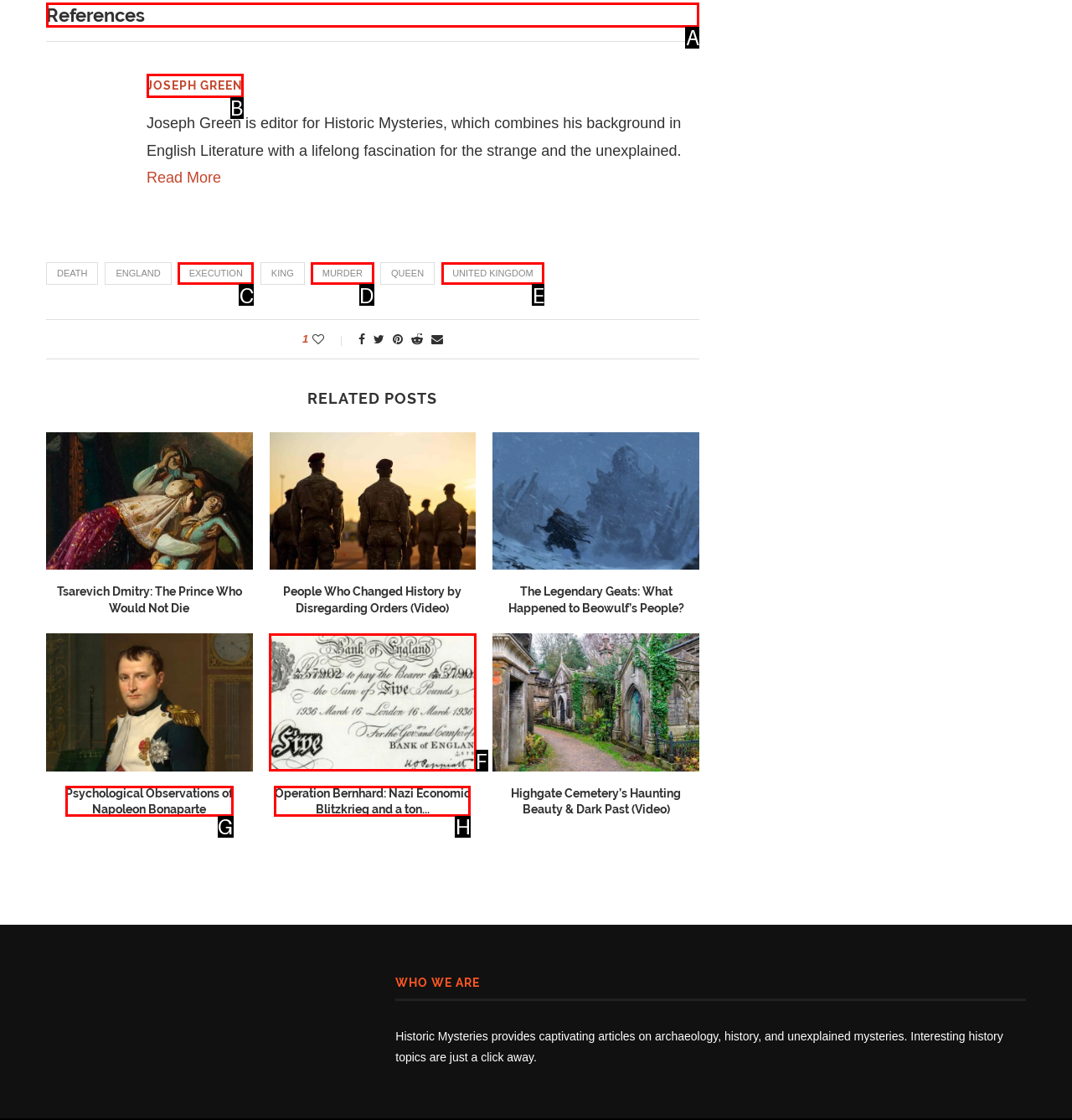Identify the letter that best matches this UI element description: Psychological Observations of Napoleon Bonaparte
Answer with the letter from the given options.

G